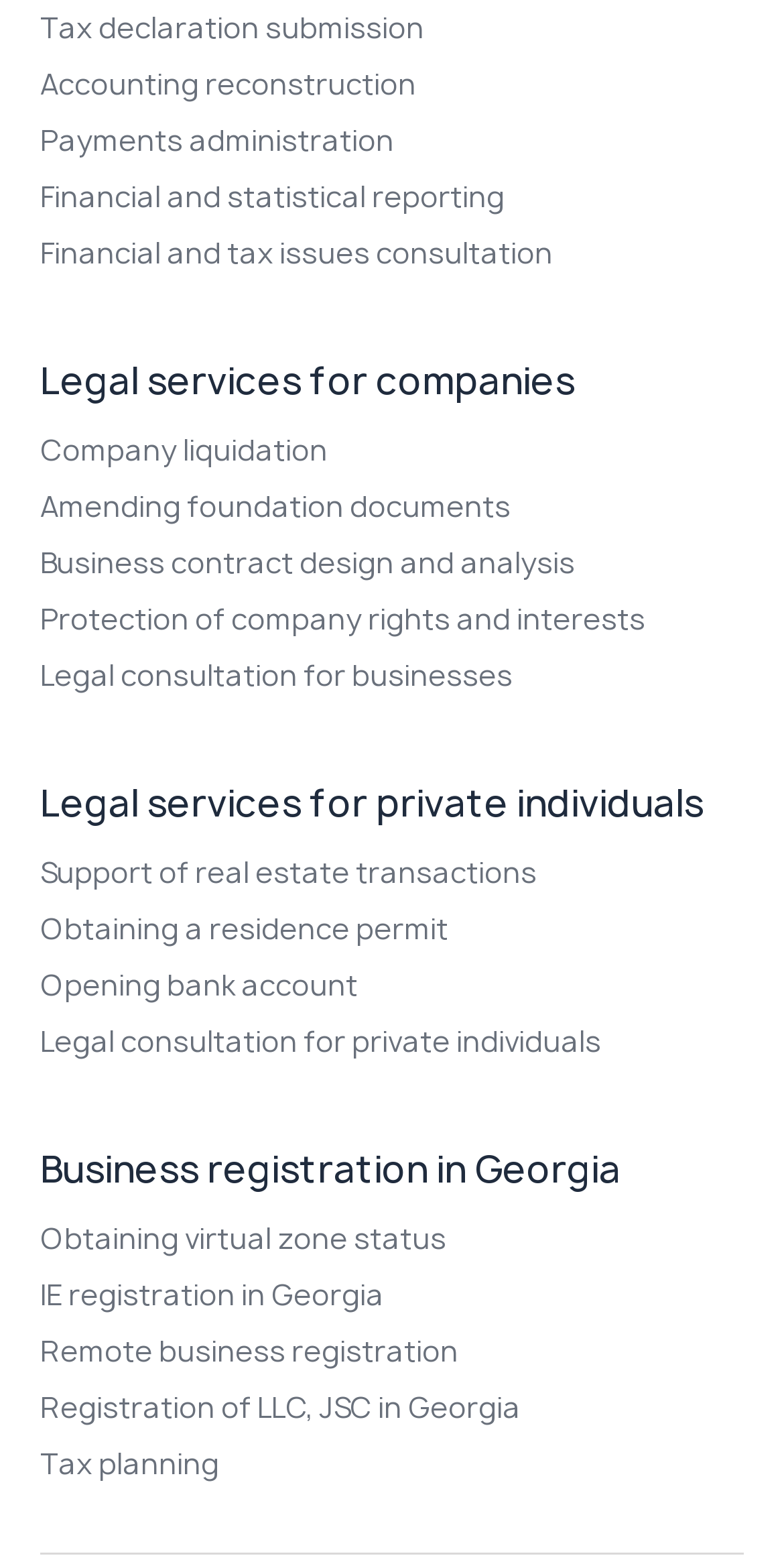Predict the bounding box of the UI element that fits this description: "Accounting reconstruction".

[0.051, 0.04, 0.949, 0.067]